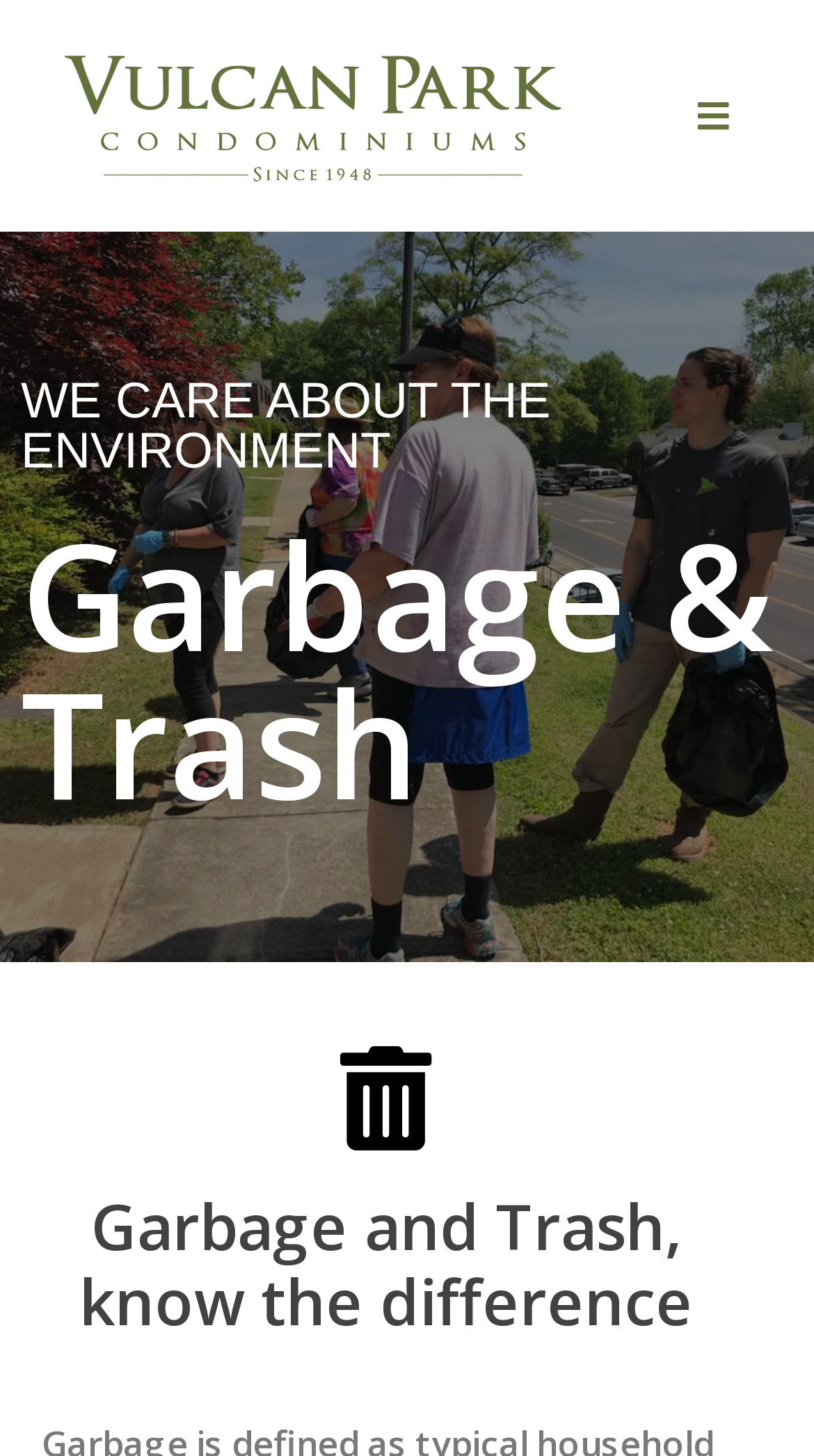From the element description alt="Vulcan Park Condominiums logo 2018", predict the bounding box coordinates of the UI element. The coordinates must be specified in the format (top-left x, top-left y, bottom-right x, bottom-right y) and should be within the 0 to 1 range.

[0.077, 0.063, 0.692, 0.091]